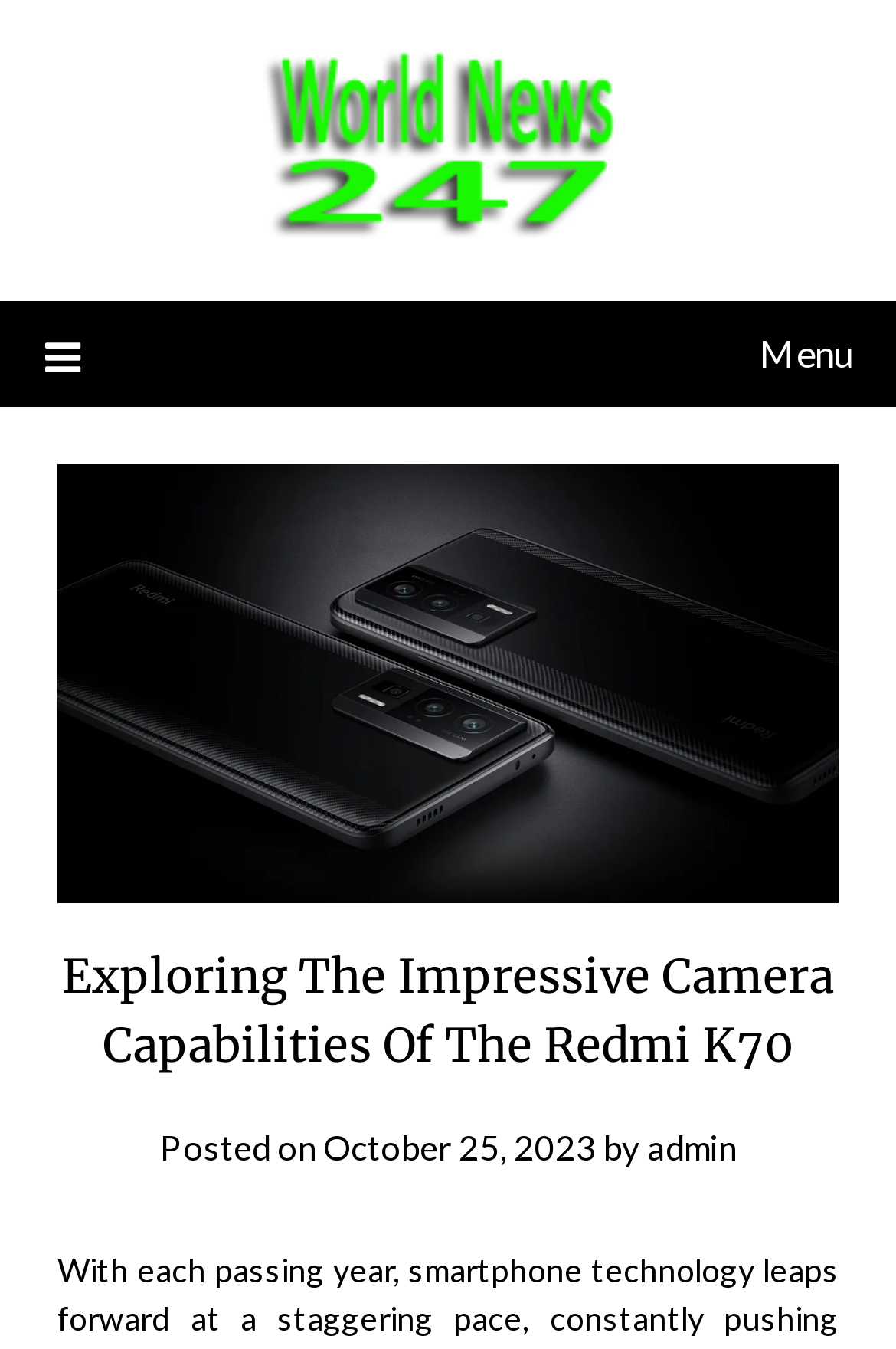Your task is to find and give the main heading text of the webpage.

Exploring The Impressive Camera Capabilities Of The Redmi K70